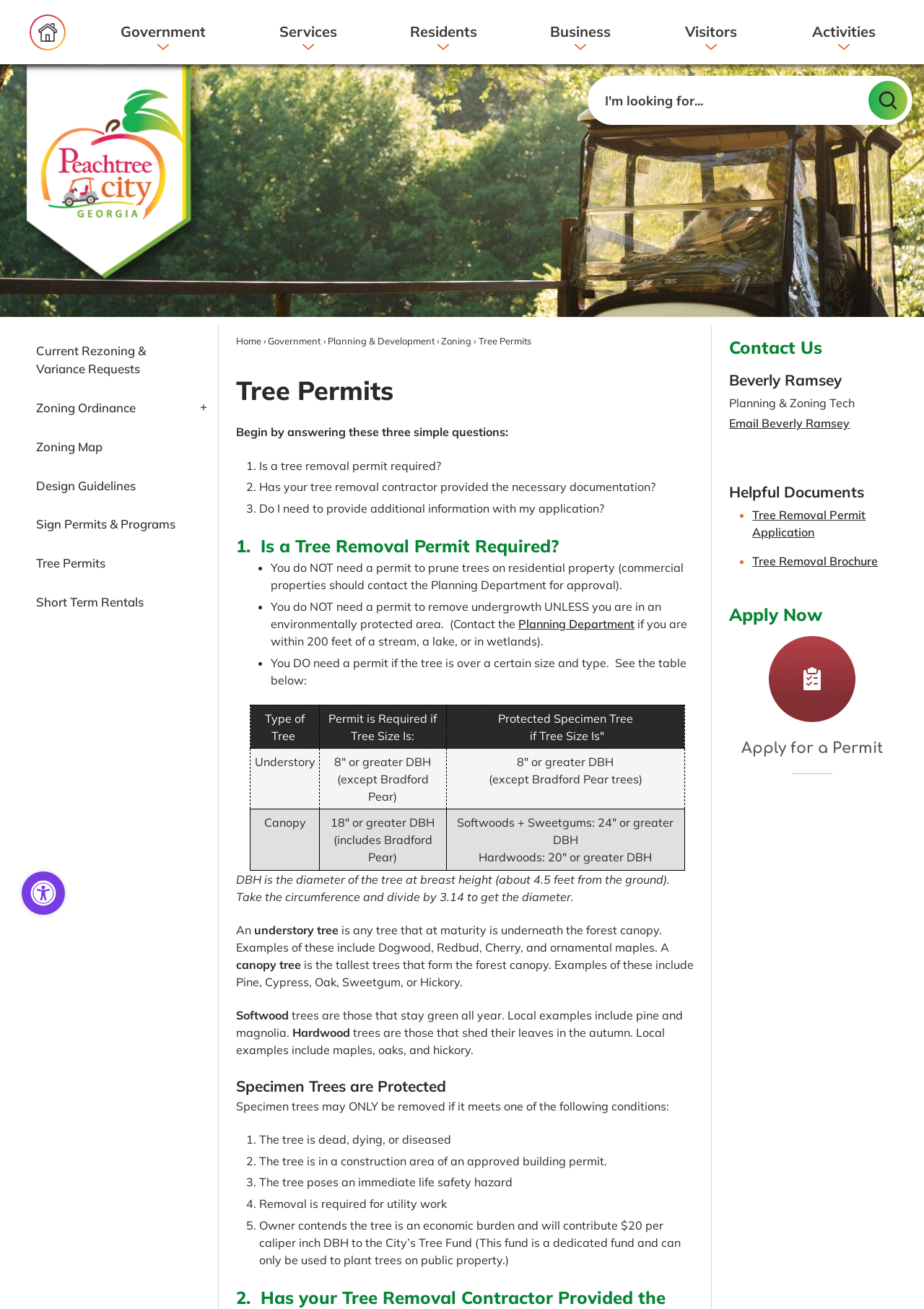What is the definition of DBH?
Please provide a single word or phrase as the answer based on the screenshot.

Diameter of the tree at breast height